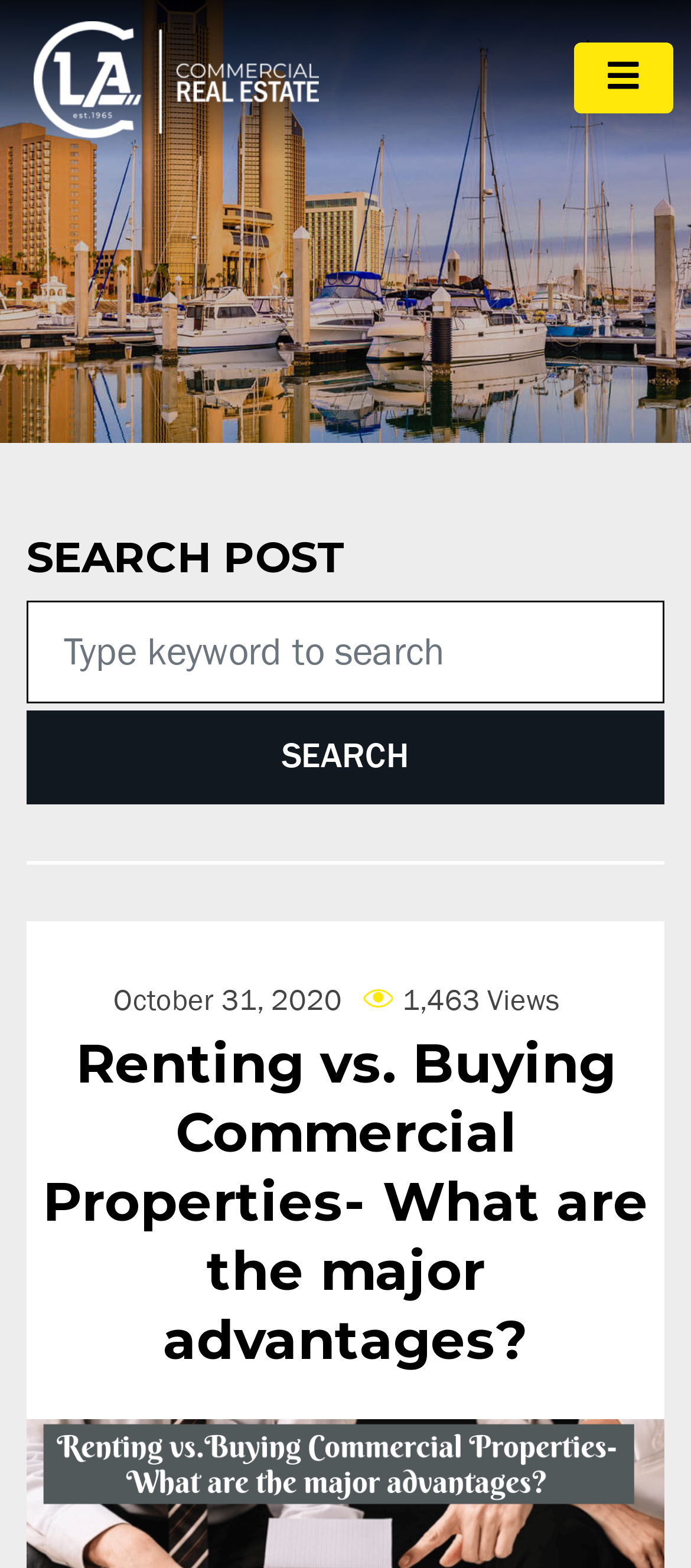What is the purpose of the search bar?
Please describe in detail the information shown in the image to answer the question.

The search bar is located at the top of the webpage, and it has a placeholder text 'Type keyword to search'. This suggests that the user can input keywords to search for specific posts or content on the website.